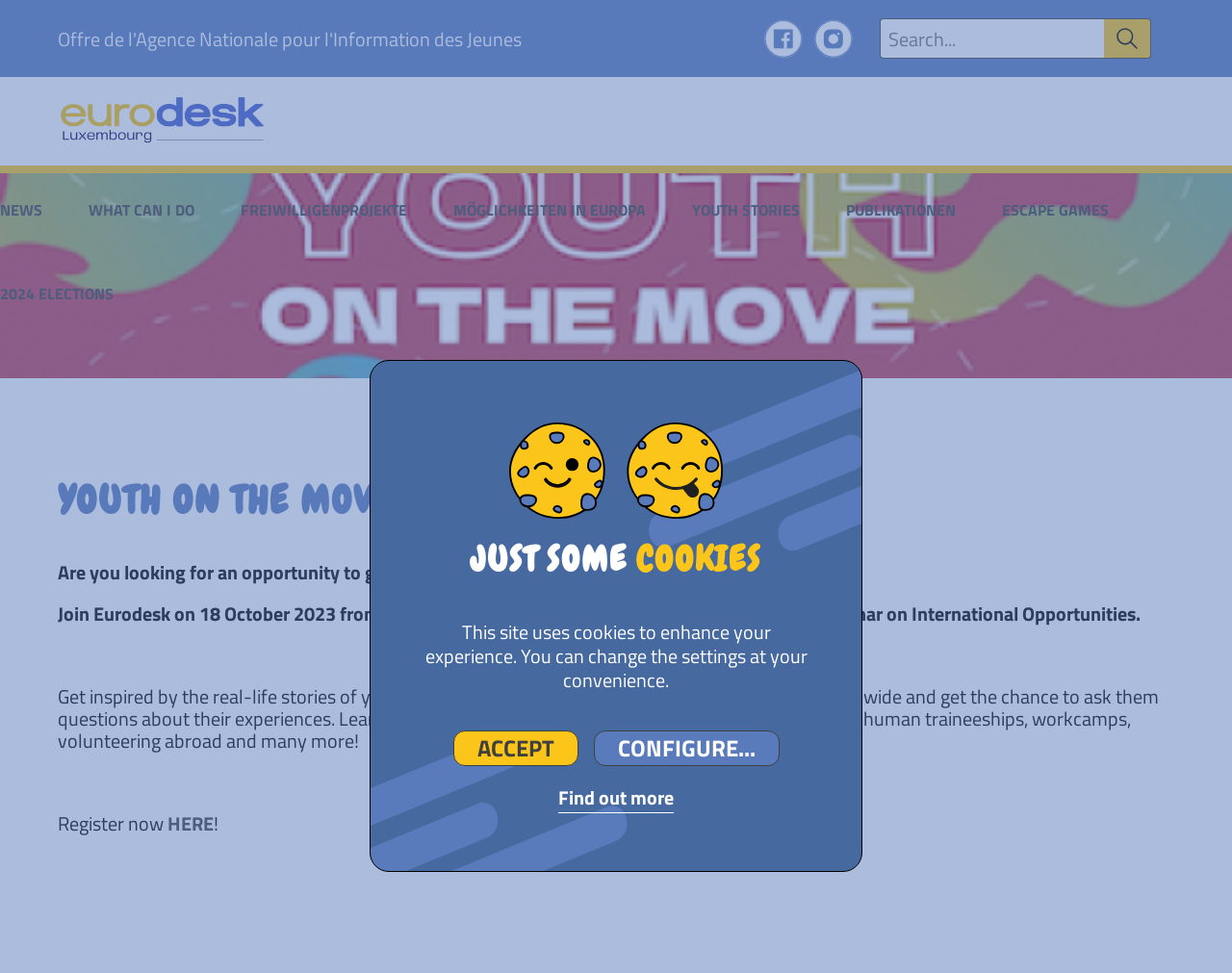Create a detailed summary of all the visual and textual information on the webpage.

The webpage is about a live webinar event, "Youth on the Move: Live Webinar – Eurodesk Luxembourg". At the top right corner, there are social media links to Facebook and Instagram, accompanied by their respective icons. Next to them is a search bar with a magnifying glass icon.

On the top left, there is a logo of Eurodesk Luxembourg, which is also a link. Below it, there is a navigation menu with links to different sections, including "NEWS", "WHAT CAN I DO", "FREIWILLIGENPROJEKTE", "MÖGLICHKEITEN IN EUROPA", "YOUTH STORIES", "PUBLIKATIONEN", and "ESCAPE GAMES".

The main content of the webpage is an article about the live webinar event. It has a heading "YOUTH ON THE MOVE: LIVE WEBINAR" and a brief introduction to the event. The text explains that the webinar is an opportunity to learn about international opportunities and to get inspired by real-life stories of young adventurers. There is a call-to-action to register for the event.

Below the main content, there is an image, and then a section about cookies, with a heading "JUST SOME COOKIES". This section explains that the site uses cookies and provides options to accept or configure them. There is also a link to find out more about the cookies.

Overall, the webpage is promoting a live webinar event and providing information about it, while also providing navigation to other sections of the website and a search function.